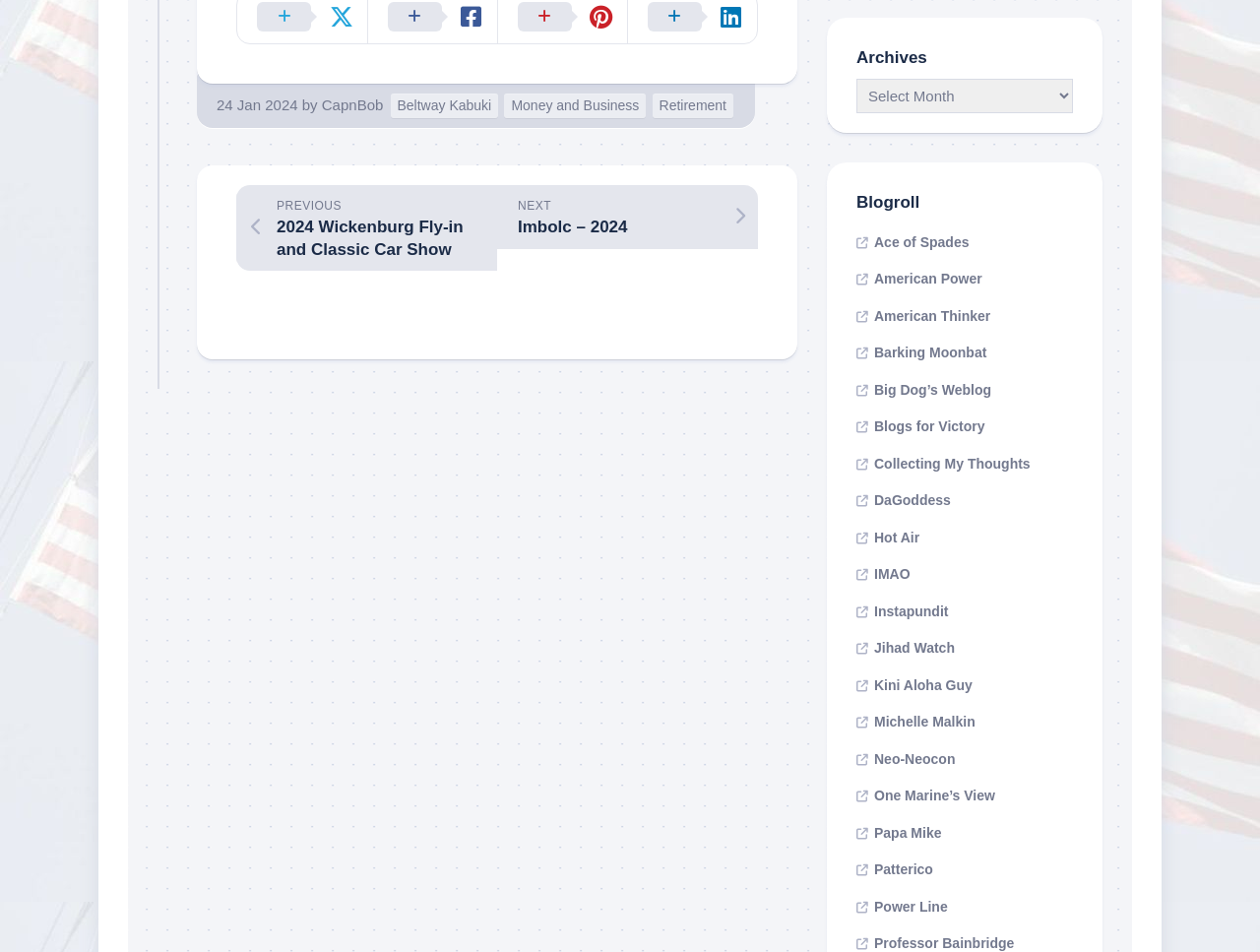Examine the image and give a thorough answer to the following question:
What is the category of the link 'Retirement'?

The link 'Retirement' is located next to the link 'Money and Business', which suggests that 'Retirement' is a subcategory of 'Money and Business'.